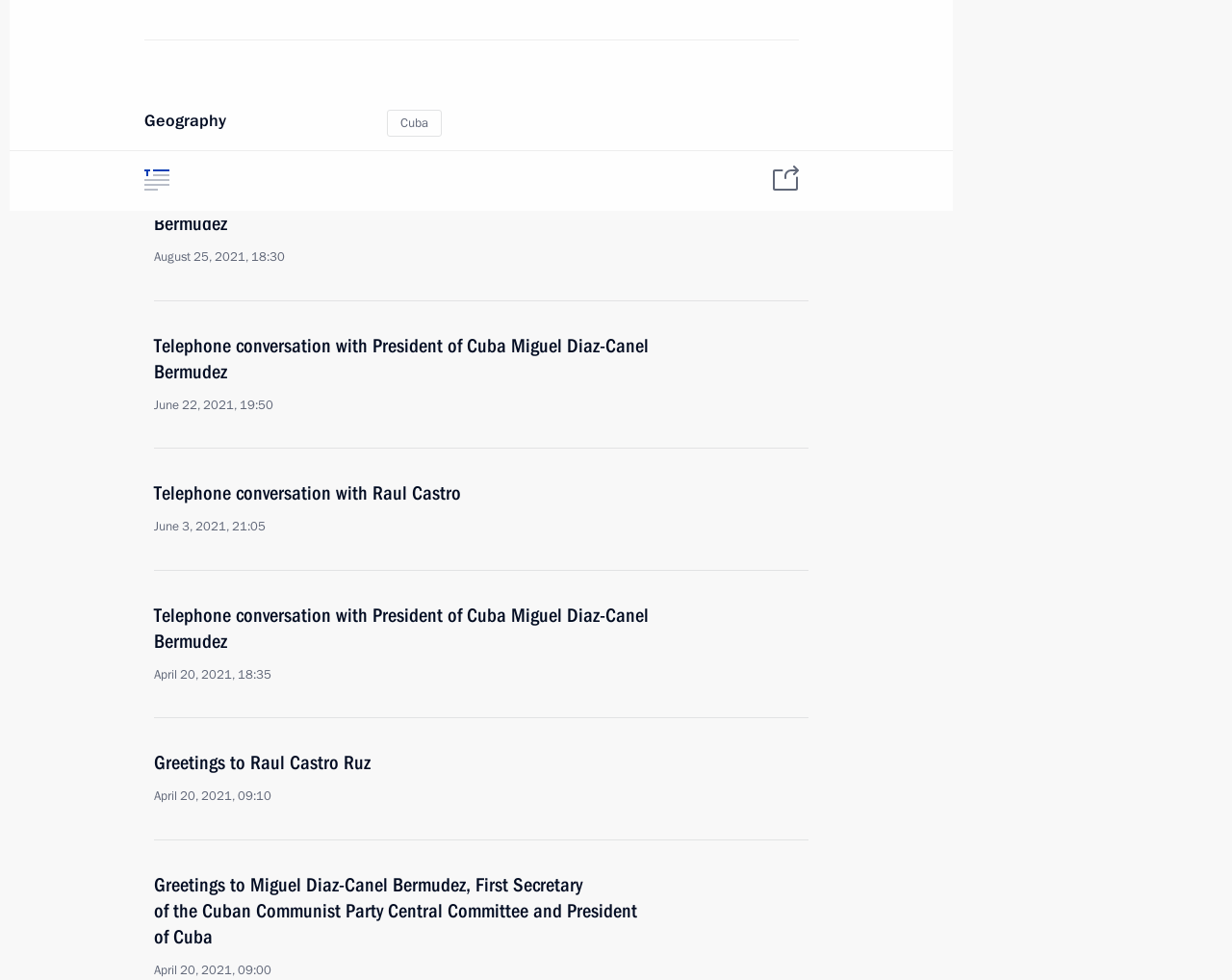Use a single word or phrase to answer this question: 
What is the name of the president's personal website?

Vladimir Putin’s Personal Website